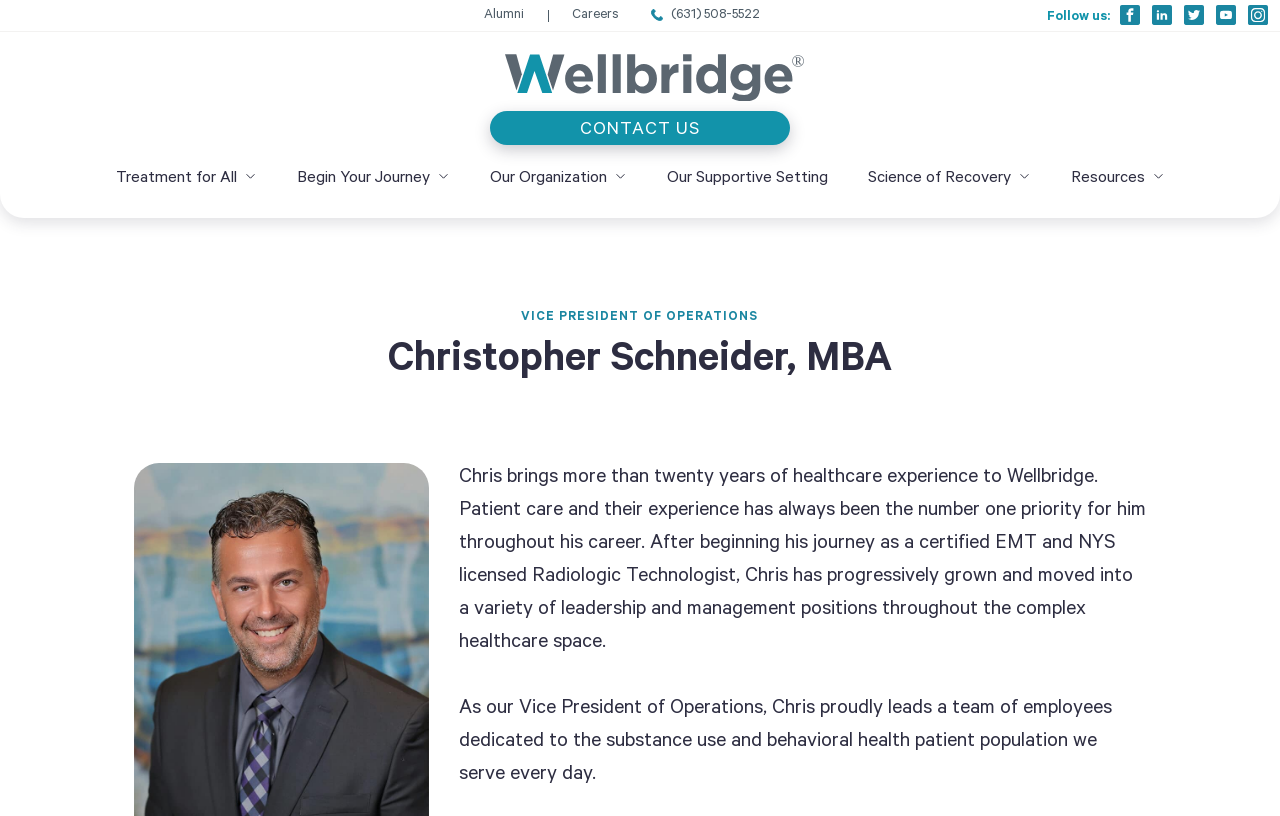Using the provided element description, identify the bounding box coordinates as (top-left x, top-left y, bottom-right x, bottom-right y). Ensure all values are between 0 and 1. Description: Treatment for All

[0.09, 0.209, 0.185, 0.231]